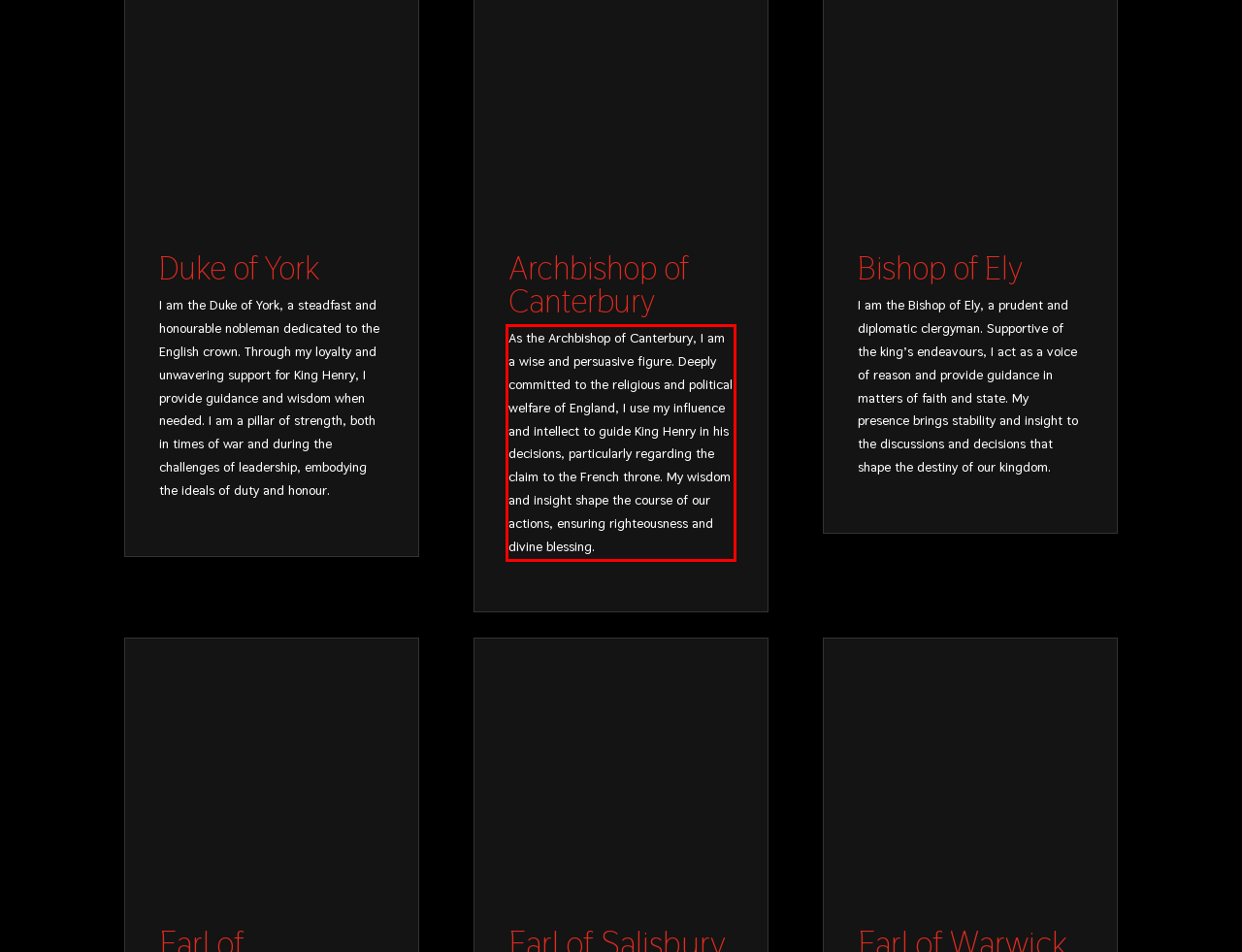You are looking at a screenshot of a webpage with a red rectangle bounding box. Use OCR to identify and extract the text content found inside this red bounding box.

As the Archbishop of Canterbury, I am a wise and persuasive figure. Deeply committed to the religious and political welfare of England, I use my influence and intellect to guide King Henry in his decisions, particularly regarding the claim to the French throne. My wisdom and insight shape the course of our actions, ensuring righteousness and divine blessing.